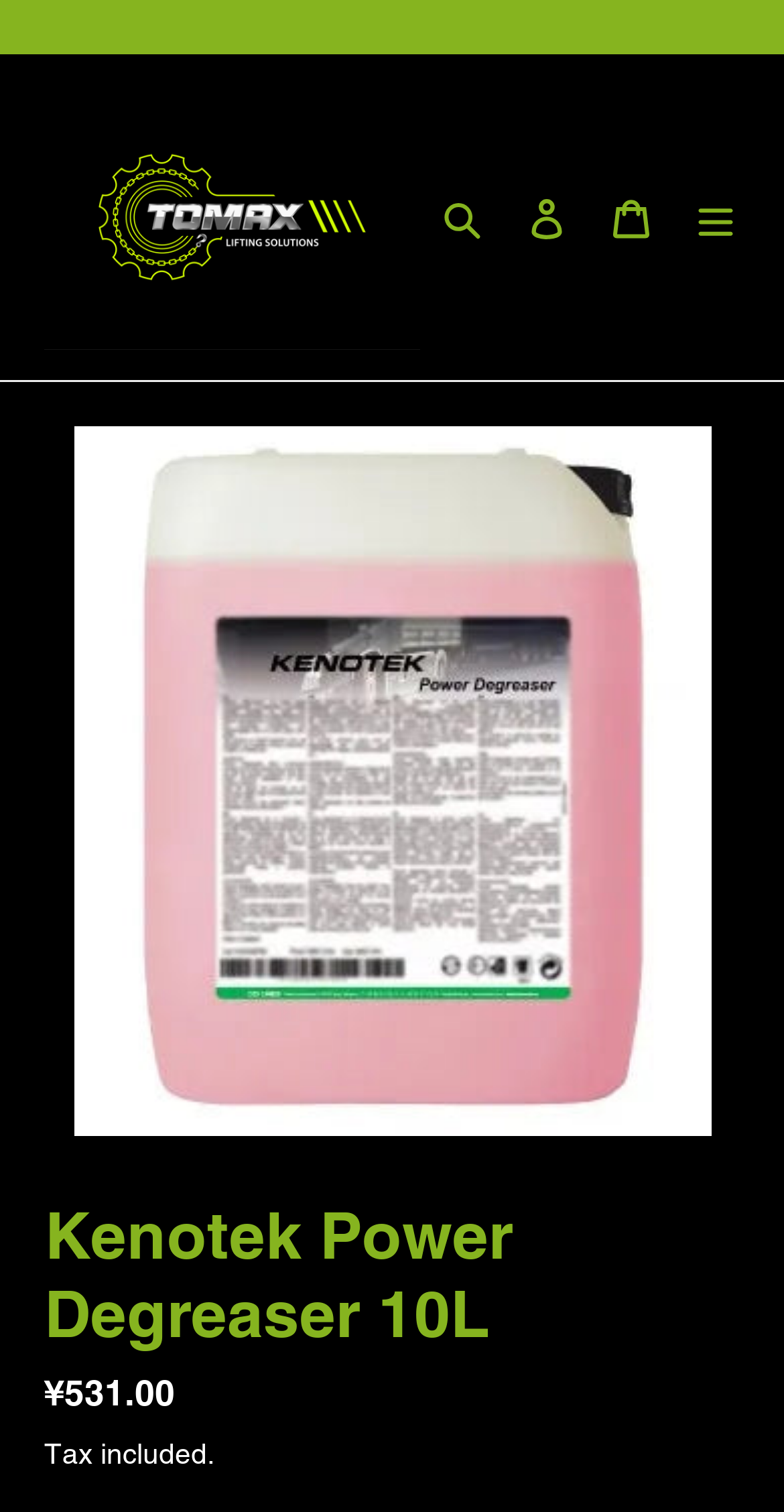Please provide the bounding box coordinate of the region that matches the element description: Log in. Coordinates should be in the format (top-left x, top-left y, bottom-right x, bottom-right y) and all values should be between 0 and 1.

[0.644, 0.116, 0.751, 0.172]